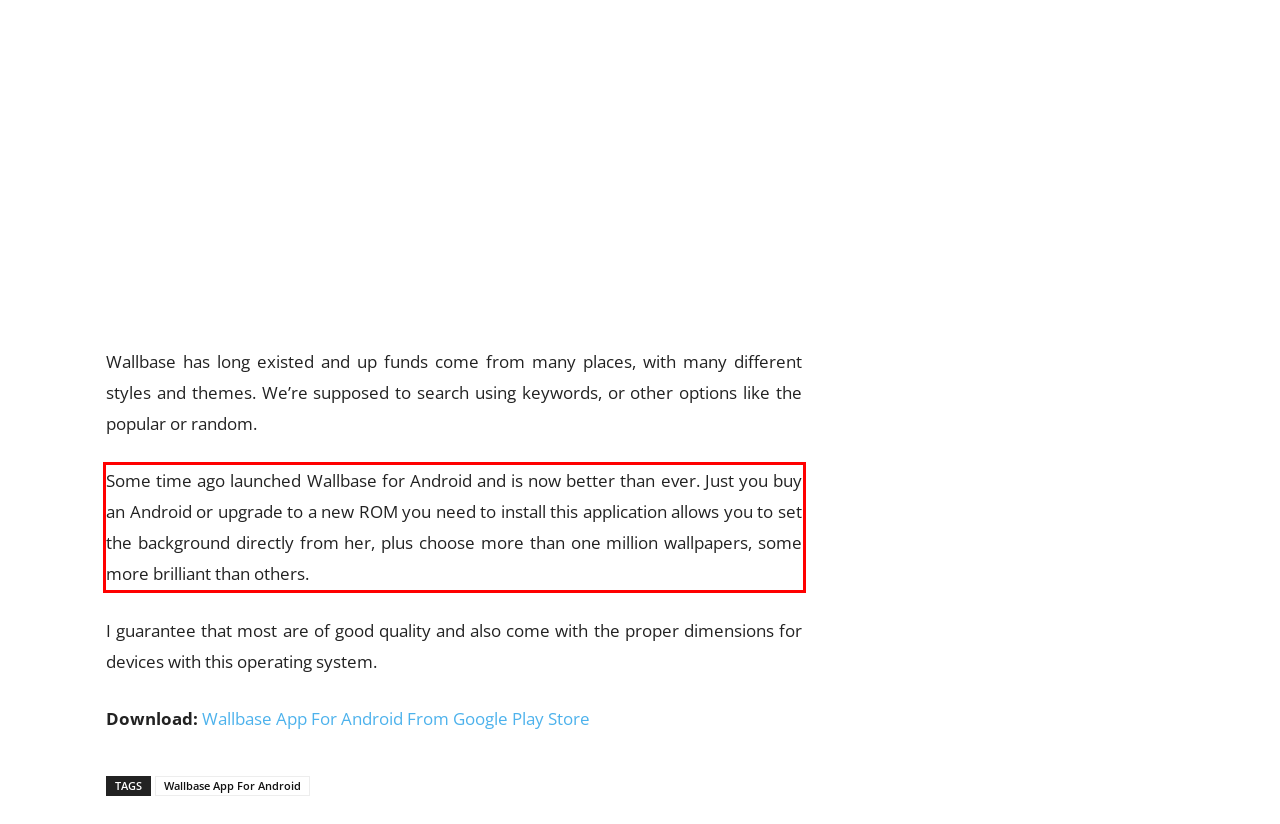By examining the provided screenshot of a webpage, recognize the text within the red bounding box and generate its text content.

Some time ago launched Wallbase for Android and is now better than ever. Just you buy an Android or upgrade to a new ROM you need to install this application allows you to set the background directly from her, plus choose more than one million wallpapers, some more brilliant than others.